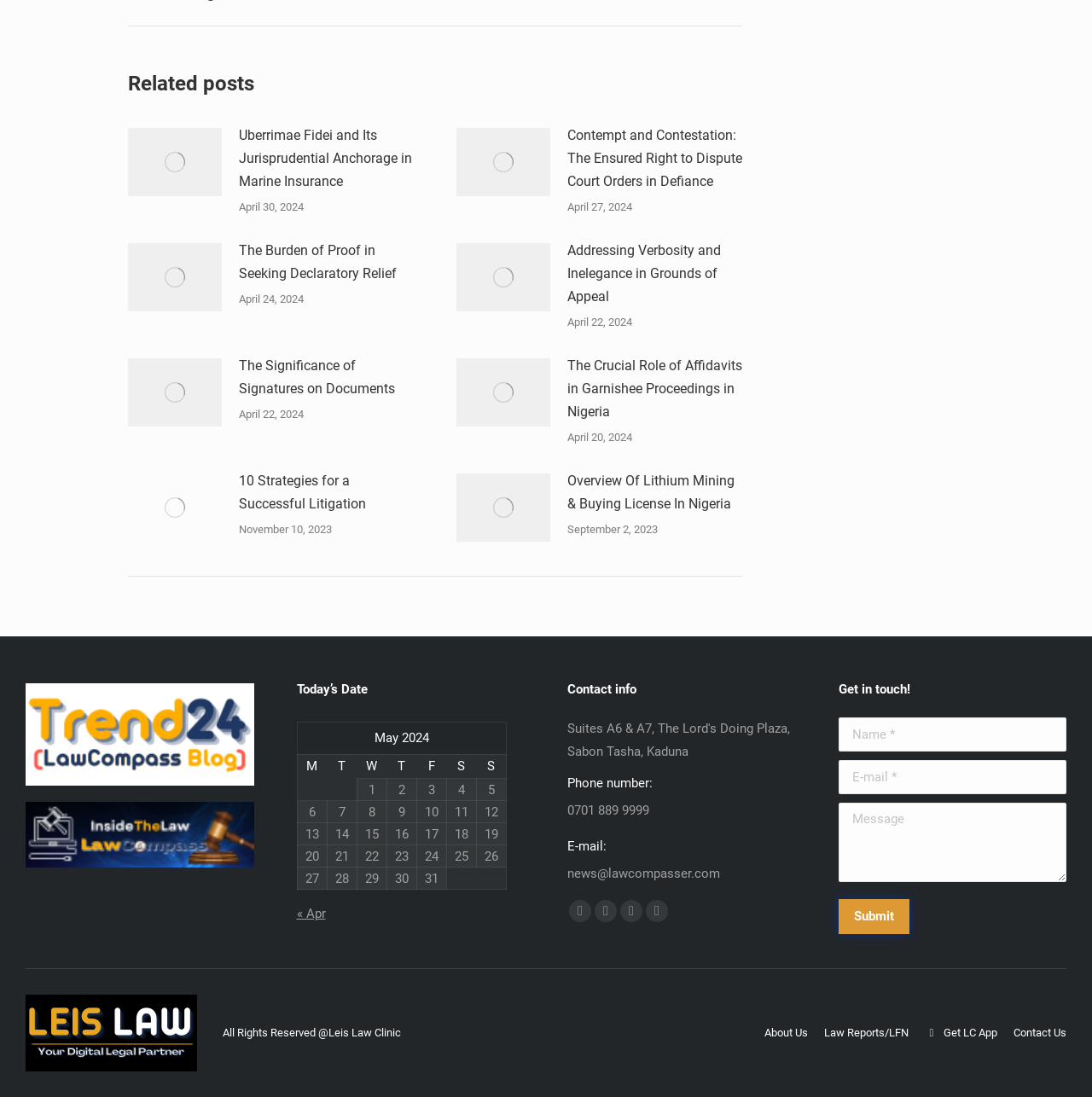Please identify the coordinates of the bounding box for the clickable region that will accomplish this instruction: "Click on the 'Related posts' heading".

[0.117, 0.063, 0.68, 0.089]